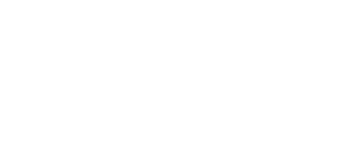Explain what is happening in the image with elaborate details.

The image displays a logo or icon that is associated with the article titled "CHARACTERISTICS OF RUBBER SHAPED PARTS." This content likely explores the properties and applications of rubber-shaped components, which are common in various industries due to their versatility and adaptability. The surrounding text in the article discusses the rubber industry's significance, emphasizing that many products are specialized and non-standard in shape. This highlights the importance of understanding the characteristics of rubber-shaped parts for both manufacturers and consumers.